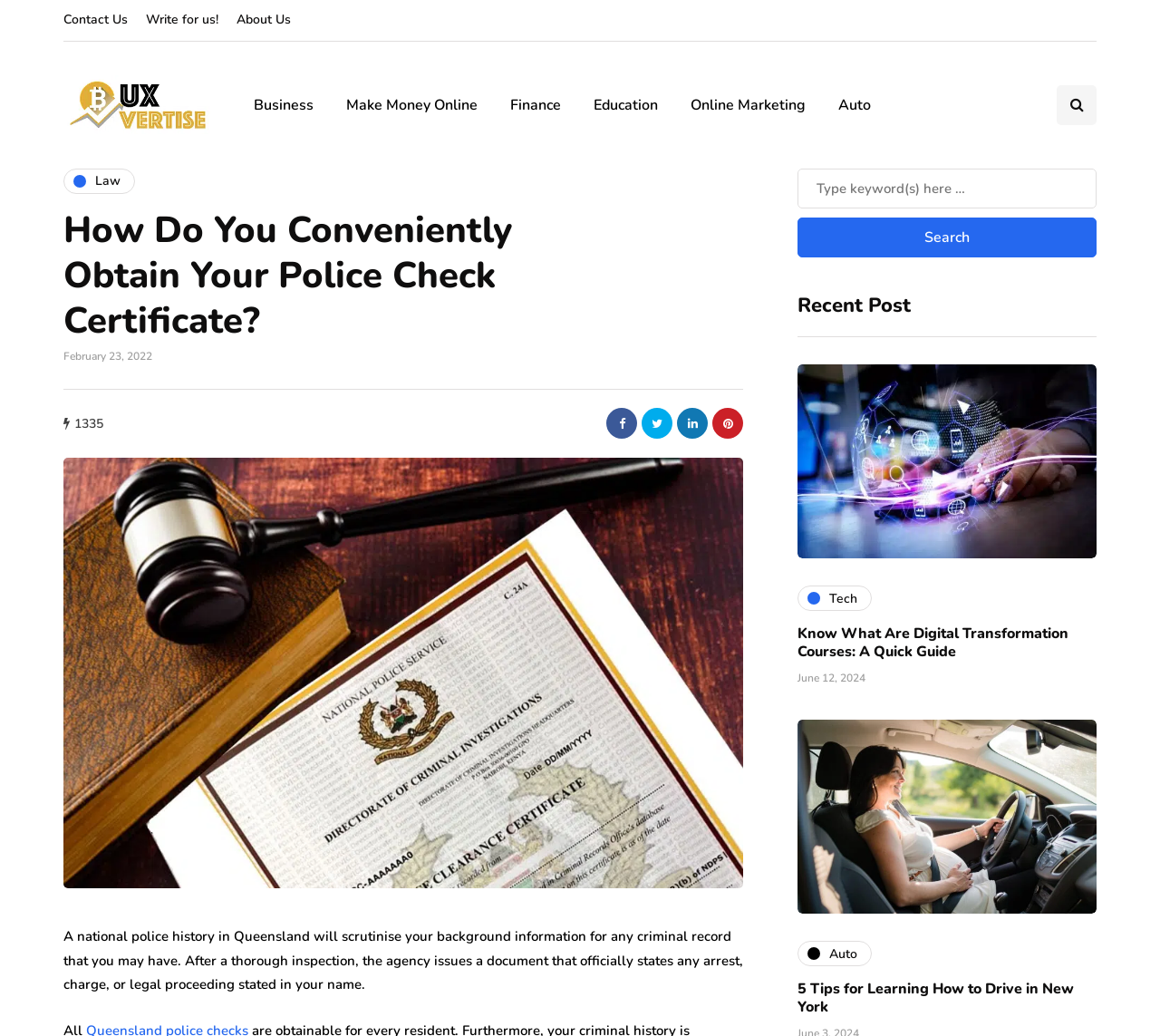What is the purpose of the search box?
Please answer the question with a detailed response using the information from the screenshot.

The search box is provided on the webpage to allow users to search for specific content or articles within the website, making it easier for them to find relevant information.